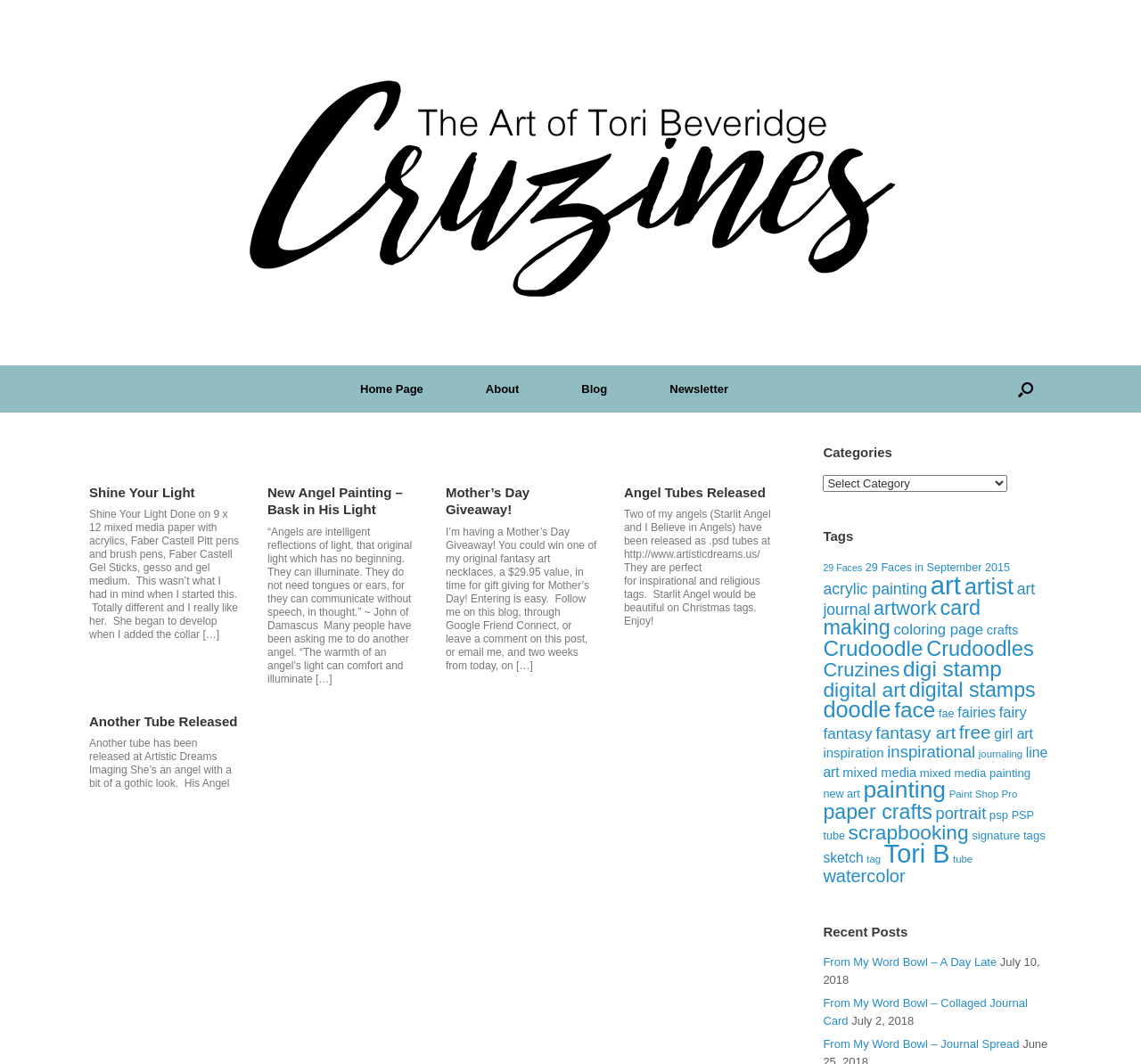Using the description "artist", locate and provide the bounding box of the UI element.

[0.845, 0.539, 0.888, 0.563]